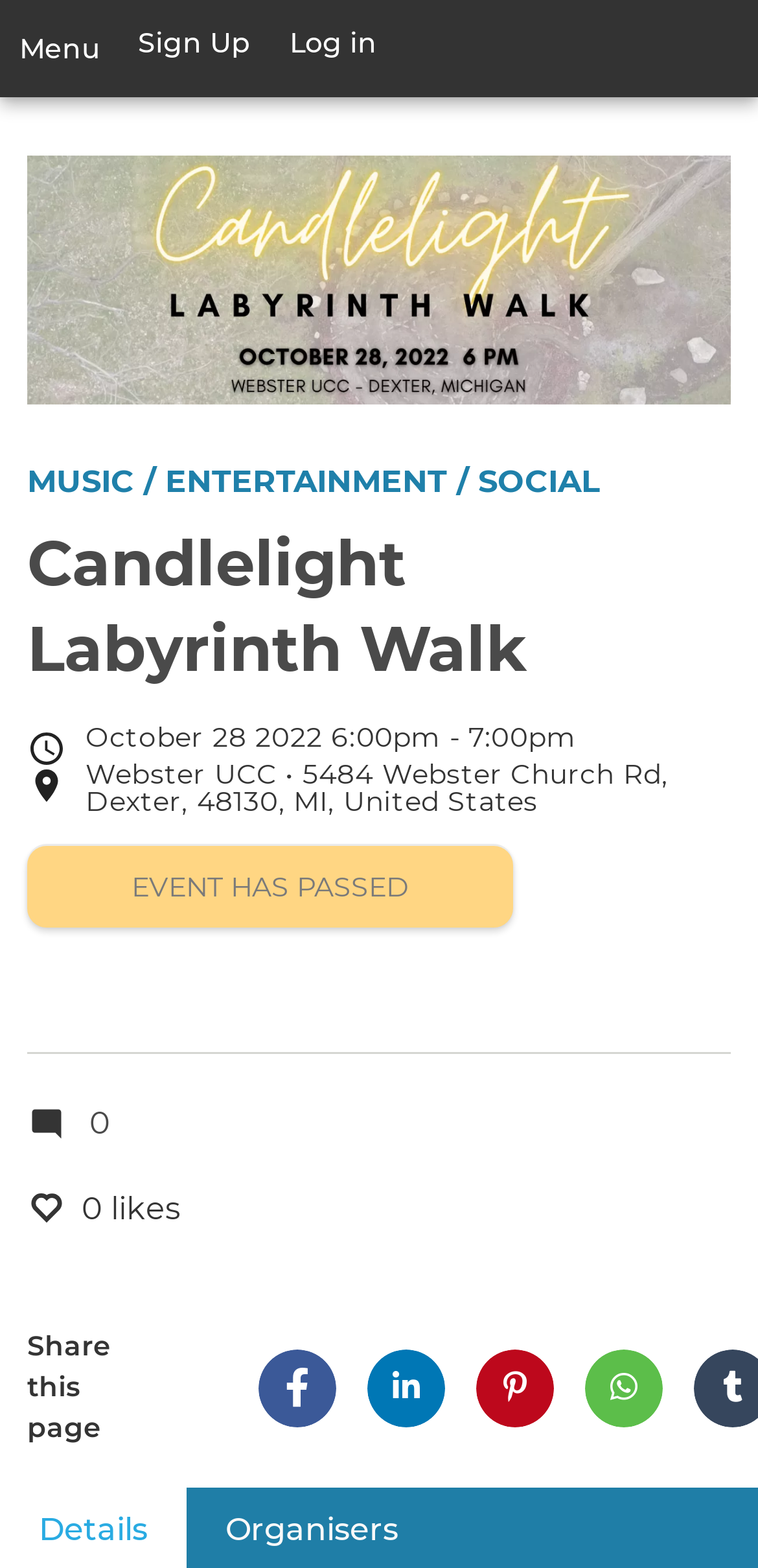Show the bounding box coordinates of the element that should be clicked to complete the task: "Log in to your account".

[0.356, 0.0, 0.523, 0.055]